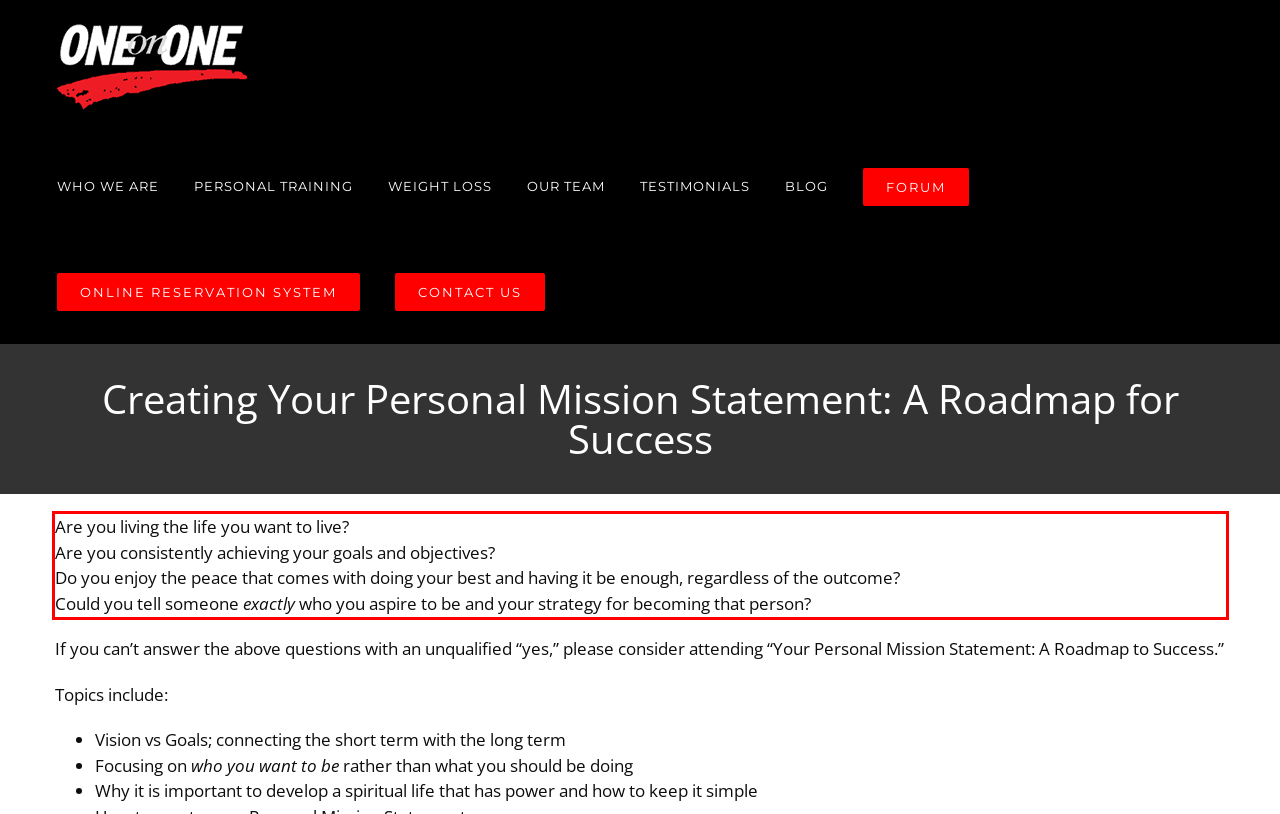You have a screenshot of a webpage with a red bounding box. Use OCR to generate the text contained within this red rectangle.

Are you living the life you want to live? Are you consistently achieving your goals and objectives? Do you enjoy the peace that comes with doing your best and having it be enough, regardless of the outcome? Could you tell someone exactly who you aspire to be and your strategy for becoming that person?